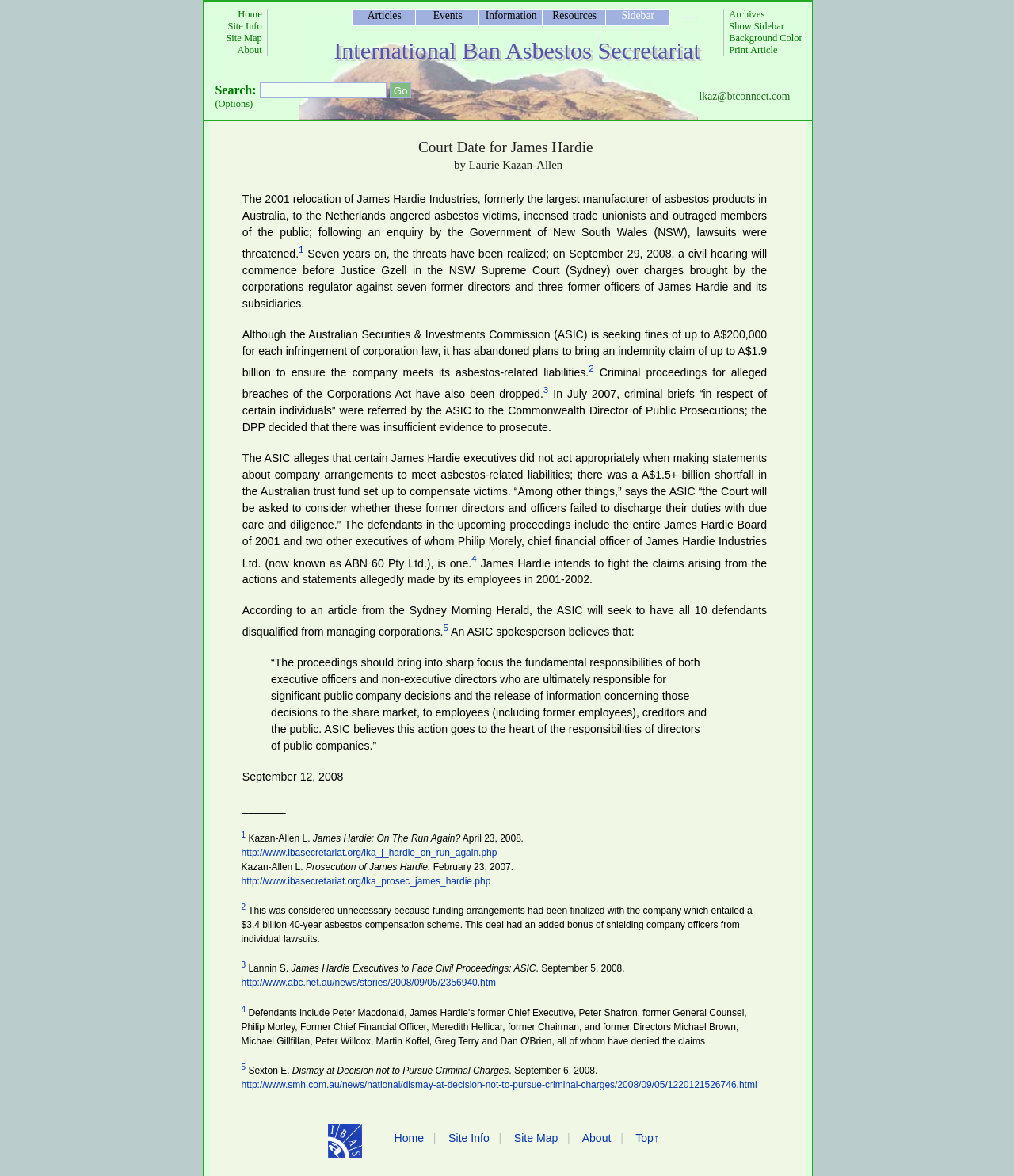Locate the bounding box coordinates of the region to be clicked to comply with the following instruction: "Go to the home page". The coordinates must be four float numbers between 0 and 1, in the form [left, top, right, bottom].

[0.213, 0.007, 0.258, 0.018]